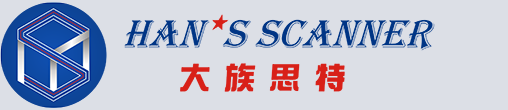Give a succinct answer to this question in a single word or phrase: 
What is the background color of the logo?

Gray